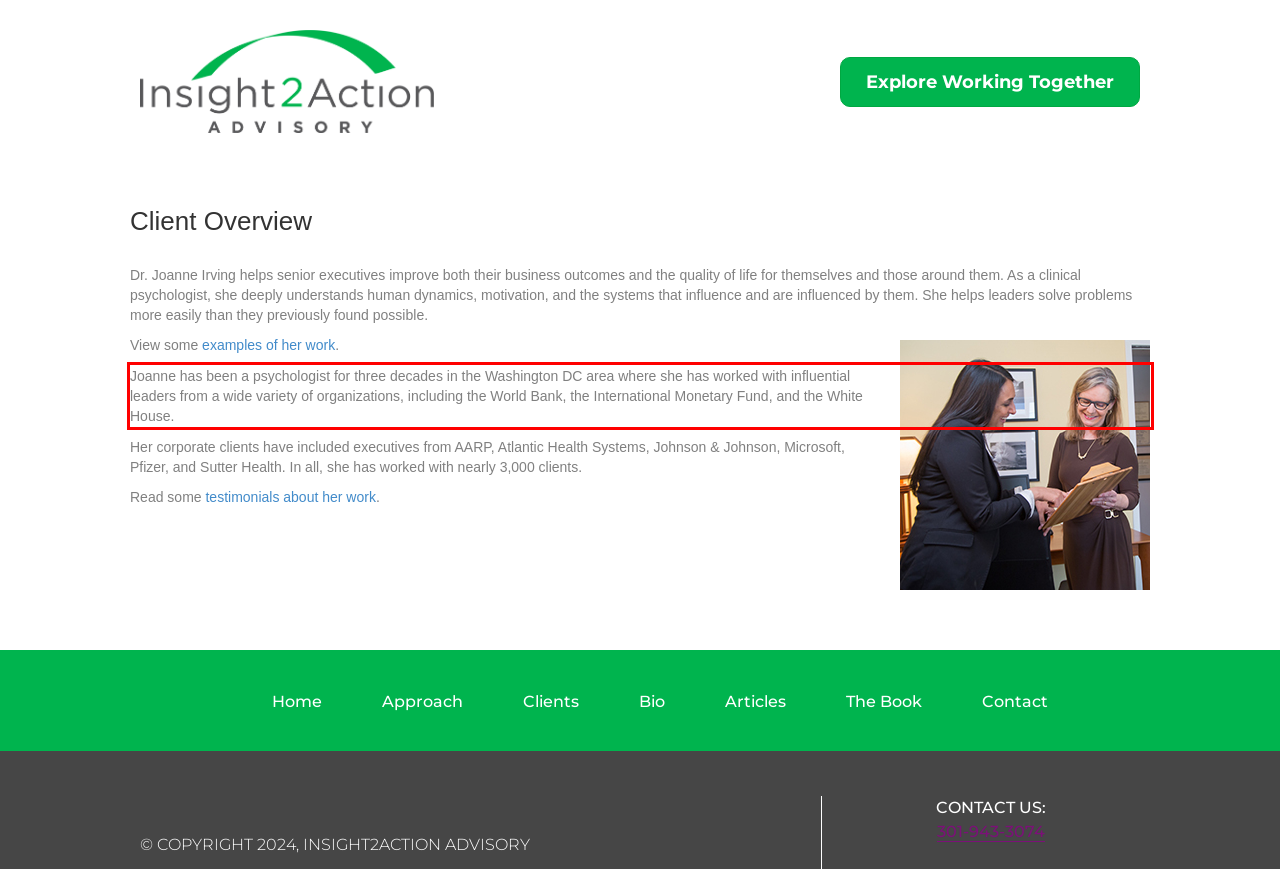You are provided with a screenshot of a webpage that includes a red bounding box. Extract and generate the text content found within the red bounding box.

Joanne has been a psychologist for three decades in the Washington DC area where she has worked with influential leaders from a wide variety of organizations, including the World Bank, the International Monetary Fund, and the White House.